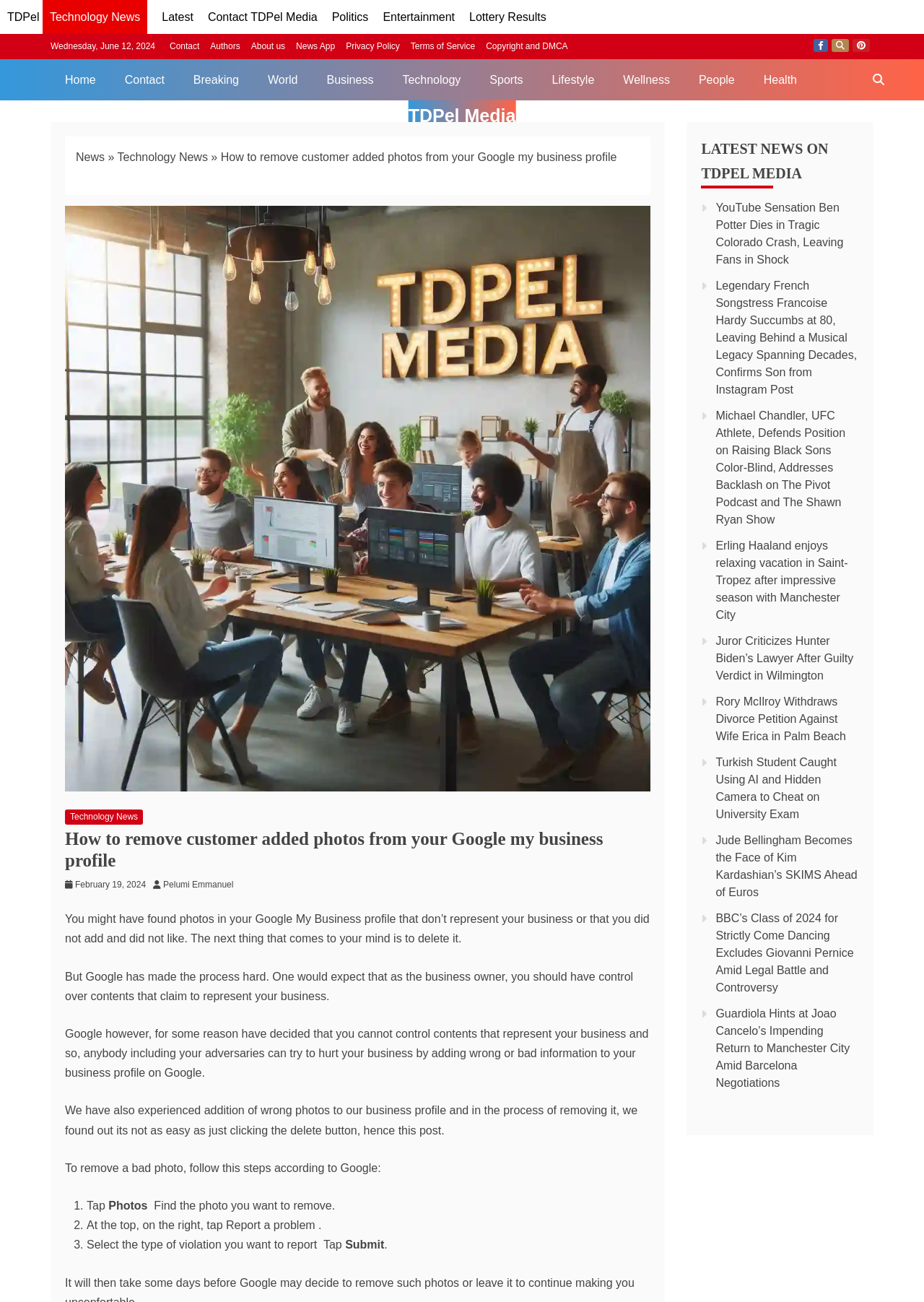Illustrate the webpage's structure and main components comprehensively.

This webpage is about removing customer-added photos from a Google My Business profile. At the top, there are several links to different sections of the website, including "TDPel", "Latest", "Contact TDPel Media", and others. Below these links, there is a date displayed, "Wednesday, June 12, 2024". 

To the right of the date, there are more links, including "Contact", "Authors", "About us", and others. Further to the right, there are social media links, including Facebook, Twitter, and Pinterest. 

Below these links, there is a navigation bar with links to different categories, such as "Home", "Breaking", "World", "Business", and others. 

The main content of the webpage is an article about removing customer-added photos from a Google My Business profile. The article has a heading and a brief introduction, followed by a series of steps to remove a bad photo, according to Google. The steps are listed in a numbered format, with each step described in detail. 

To the right of the article, there is a section titled "LATEST NEWS ON TDPEL MEDIA", which displays several news headlines with links to the corresponding articles. These headlines include news about YouTube sensation Ben Potter, French songstress Francoise Hardy, UFC athlete Michael Chandler, and others.